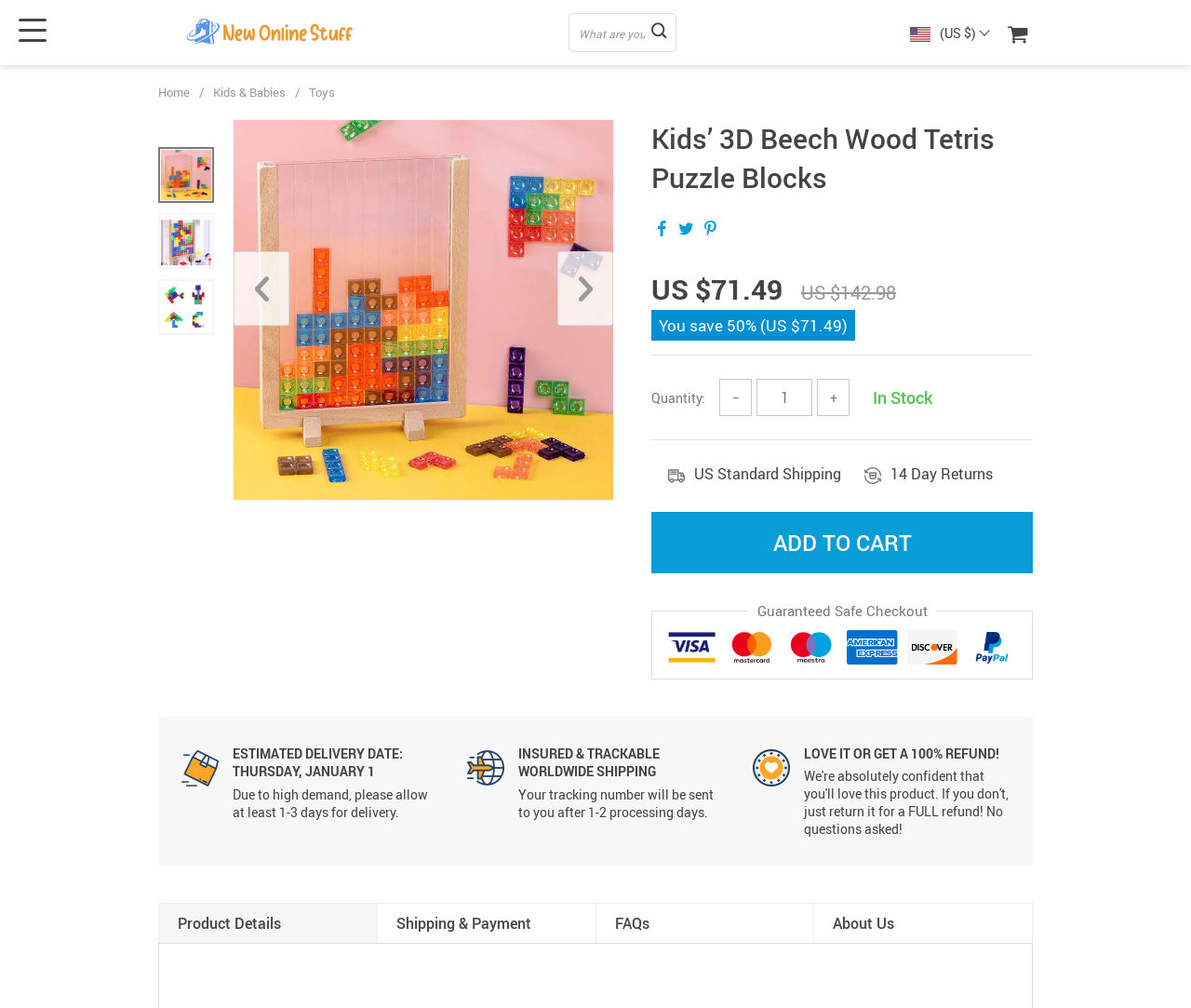What is the estimated delivery date?
Give a single word or phrase as your answer by examining the image.

Thursday, January 1